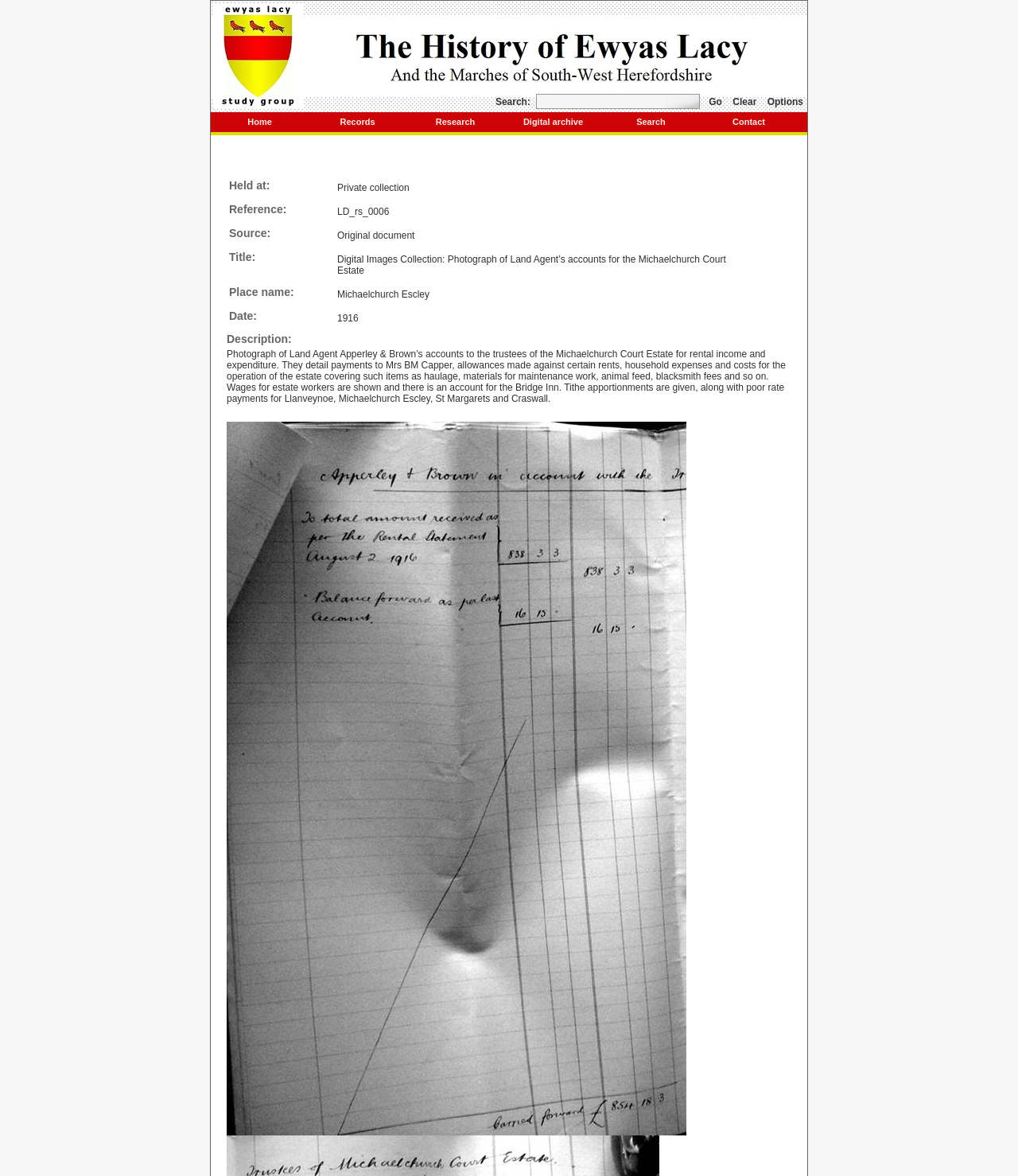Please locate the clickable area by providing the bounding box coordinates to follow this instruction: "Click on the 'Go' button".

[0.692, 0.081, 0.713, 0.093]